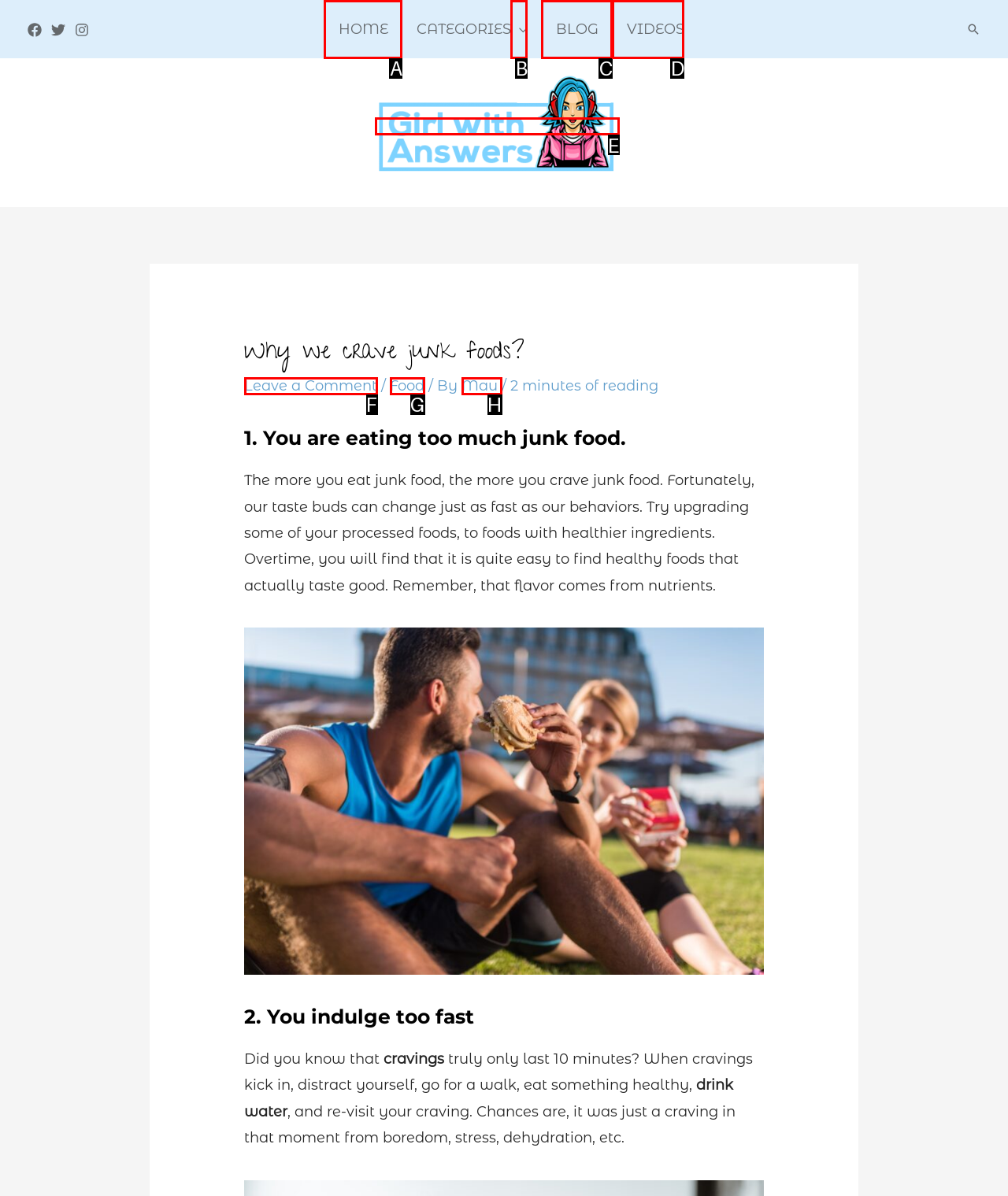Given the description: parent_node: CATEGORIES aria-label="Menu Toggle", identify the HTML element that fits best. Respond with the letter of the correct option from the choices.

B